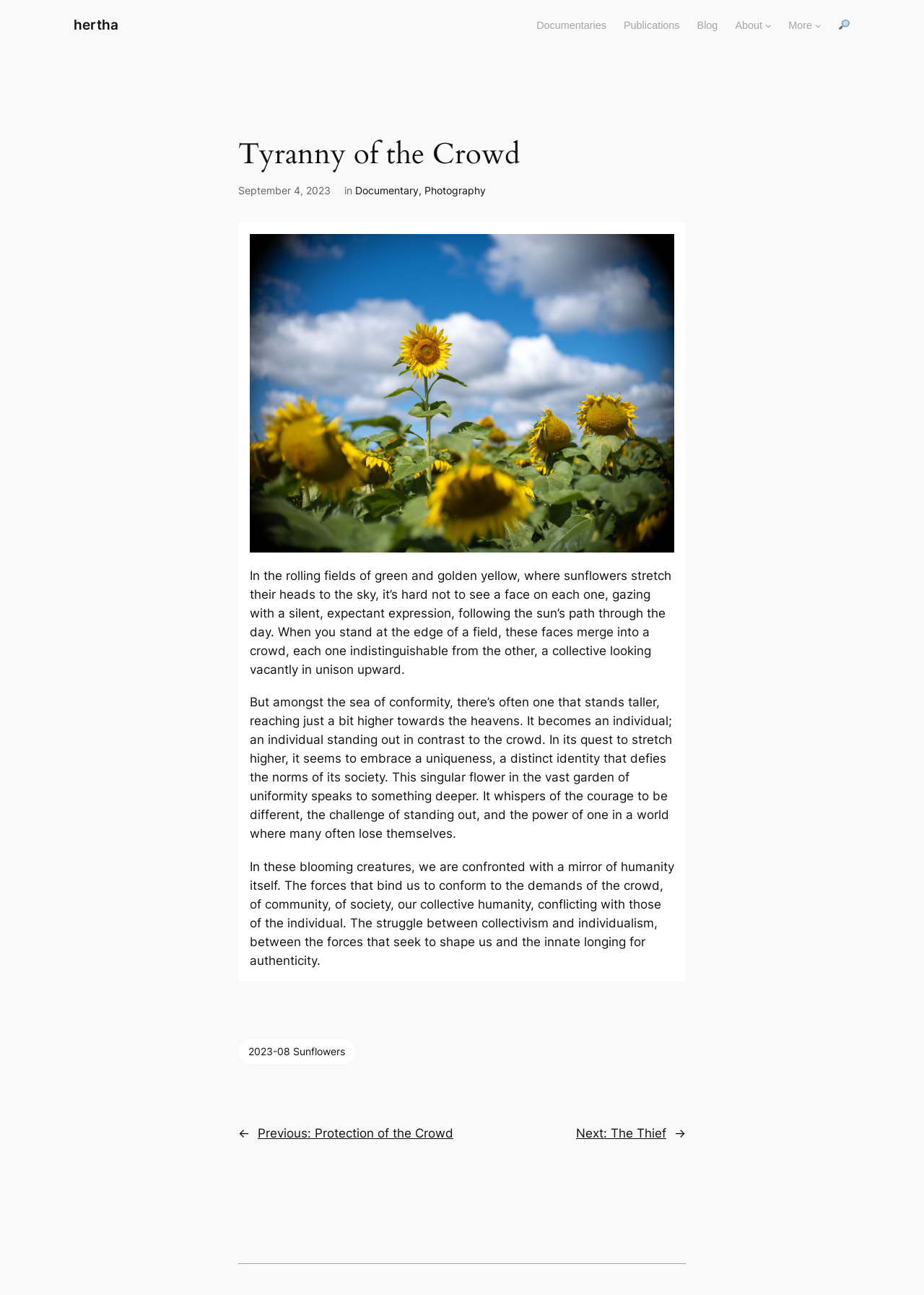Determine the bounding box coordinates for the UI element matching this description: "Previous: Protection of the Crowd".

[0.279, 0.87, 0.491, 0.881]